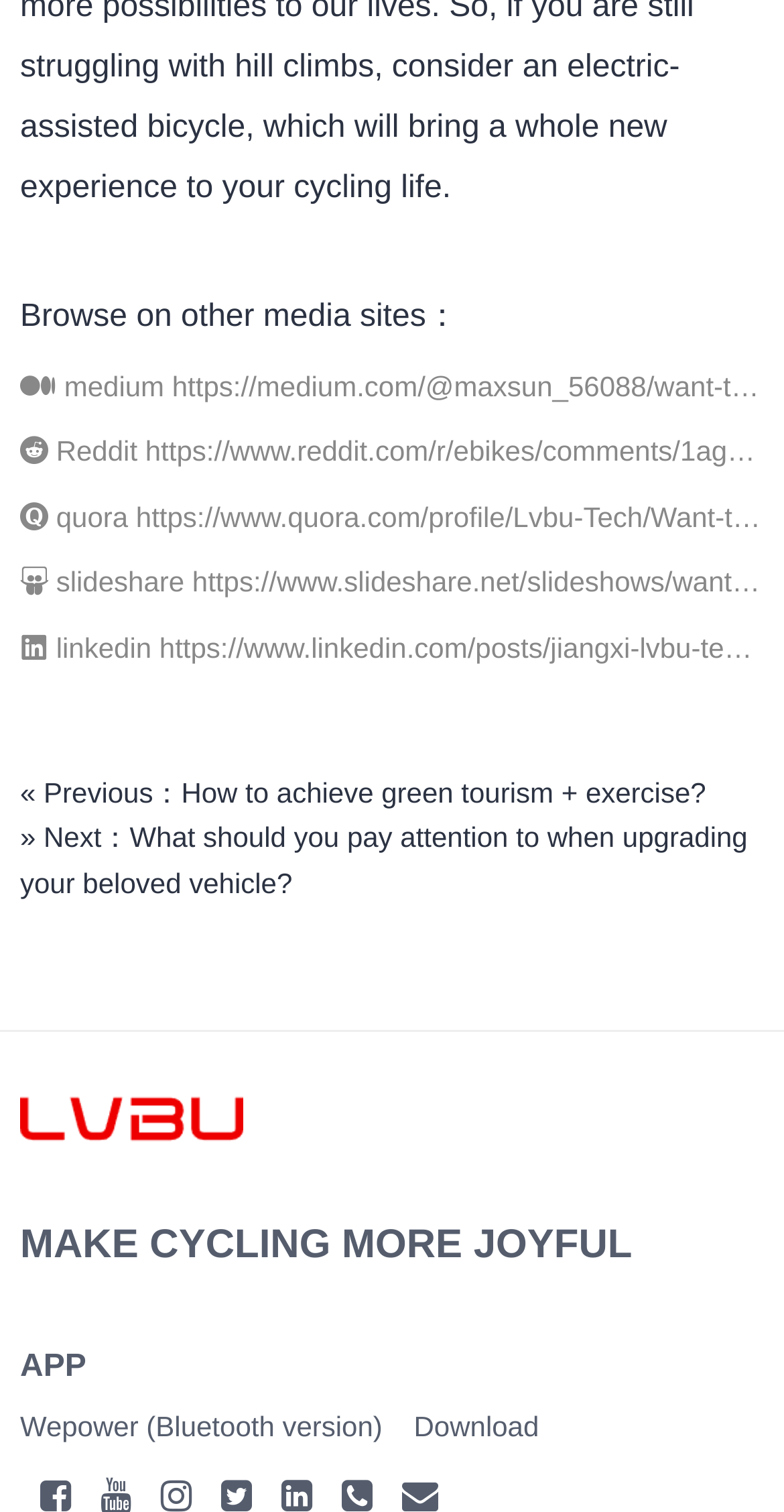How many social media platforms are listed?
Deliver a detailed and extensive answer to the question.

I counted the number of social media platforms listed on the webpage, which are Medium, Reddit, Quora, Slideshare, LinkedIn, and there are 6 in total.